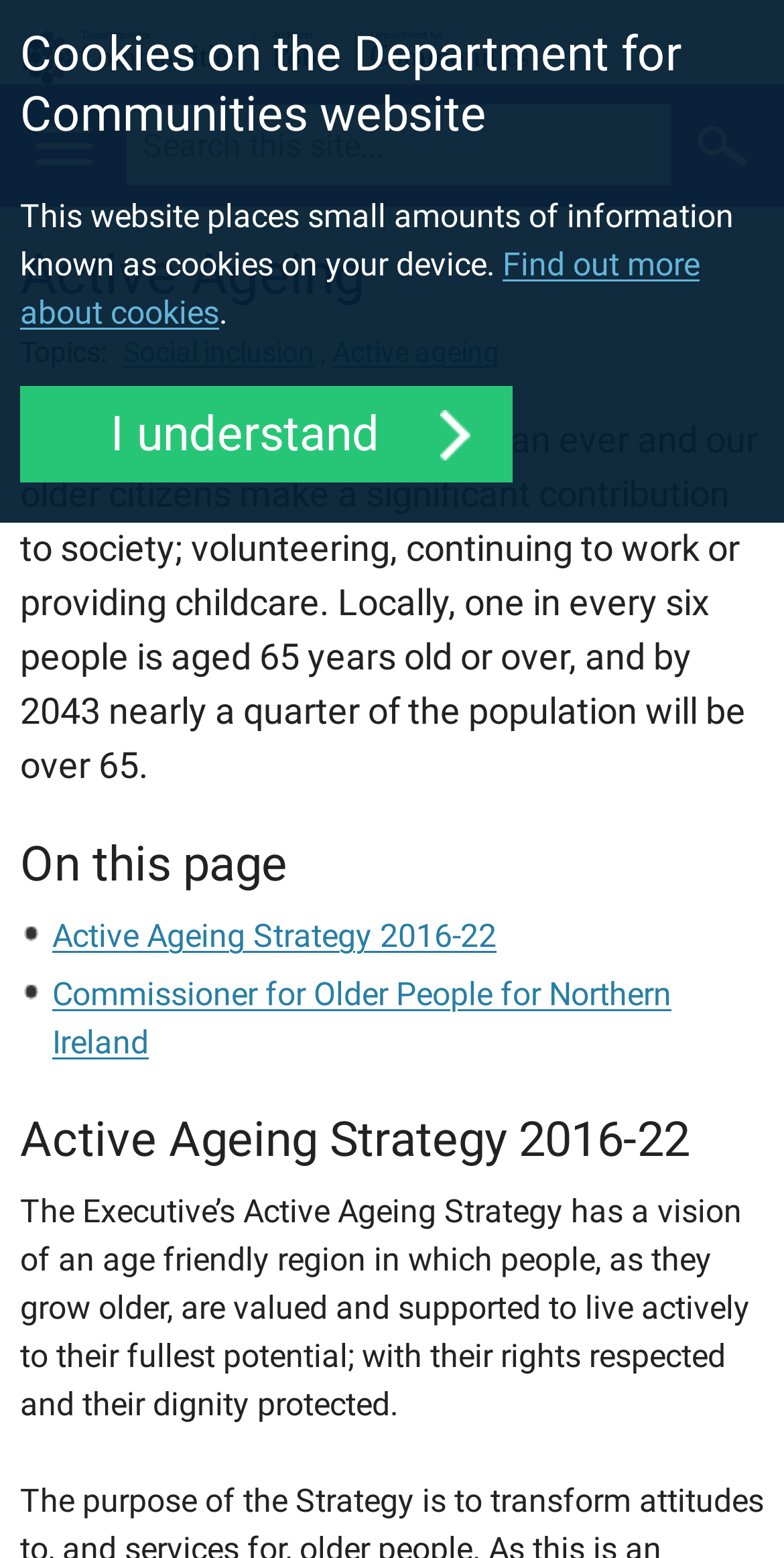Respond to the question below with a single word or phrase: What is the vision of the Active Ageing Strategy?

age friendly region